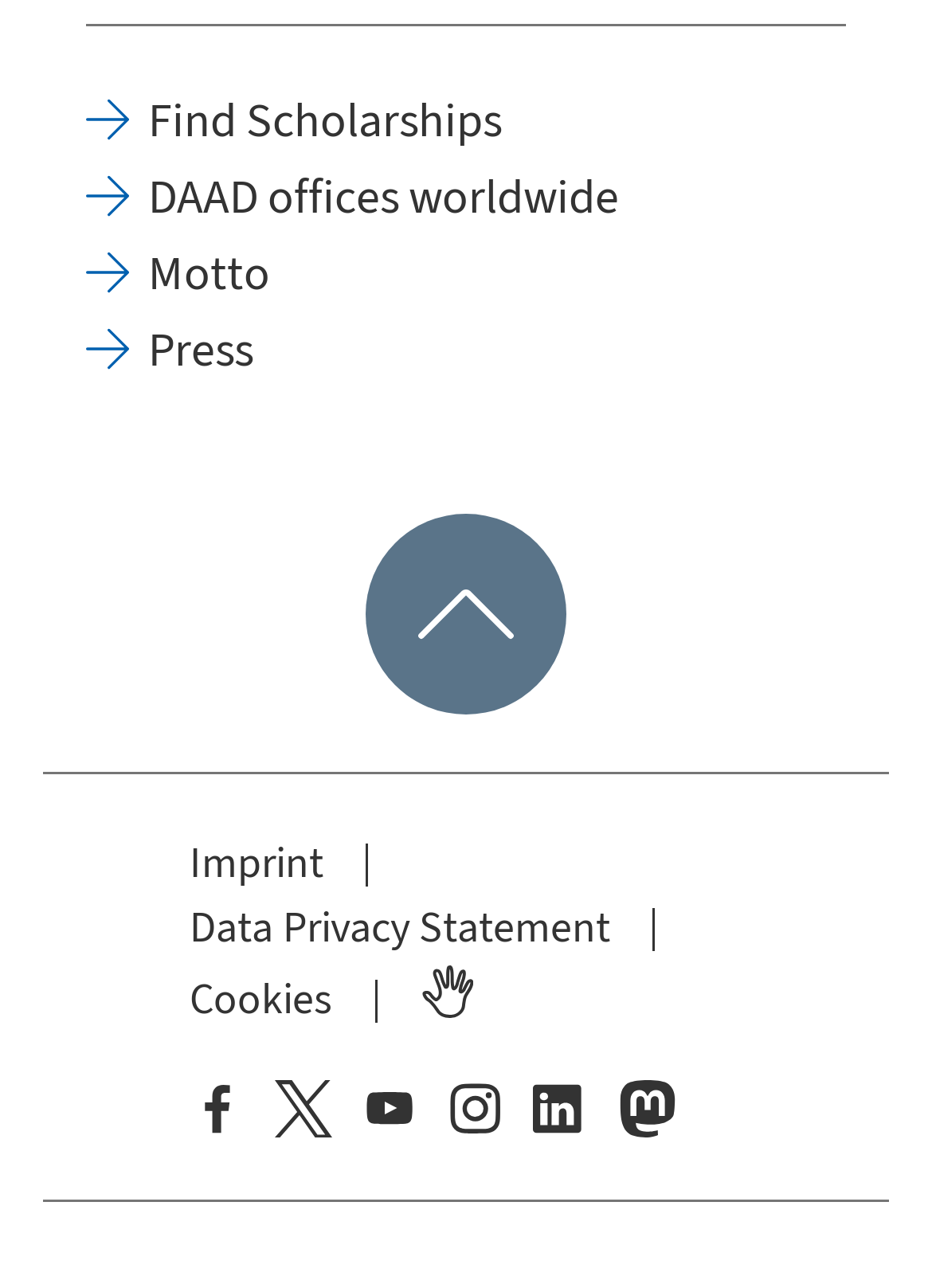How many links are in the top navigation bar?
Using the image as a reference, answer with just one word or a short phrase.

4